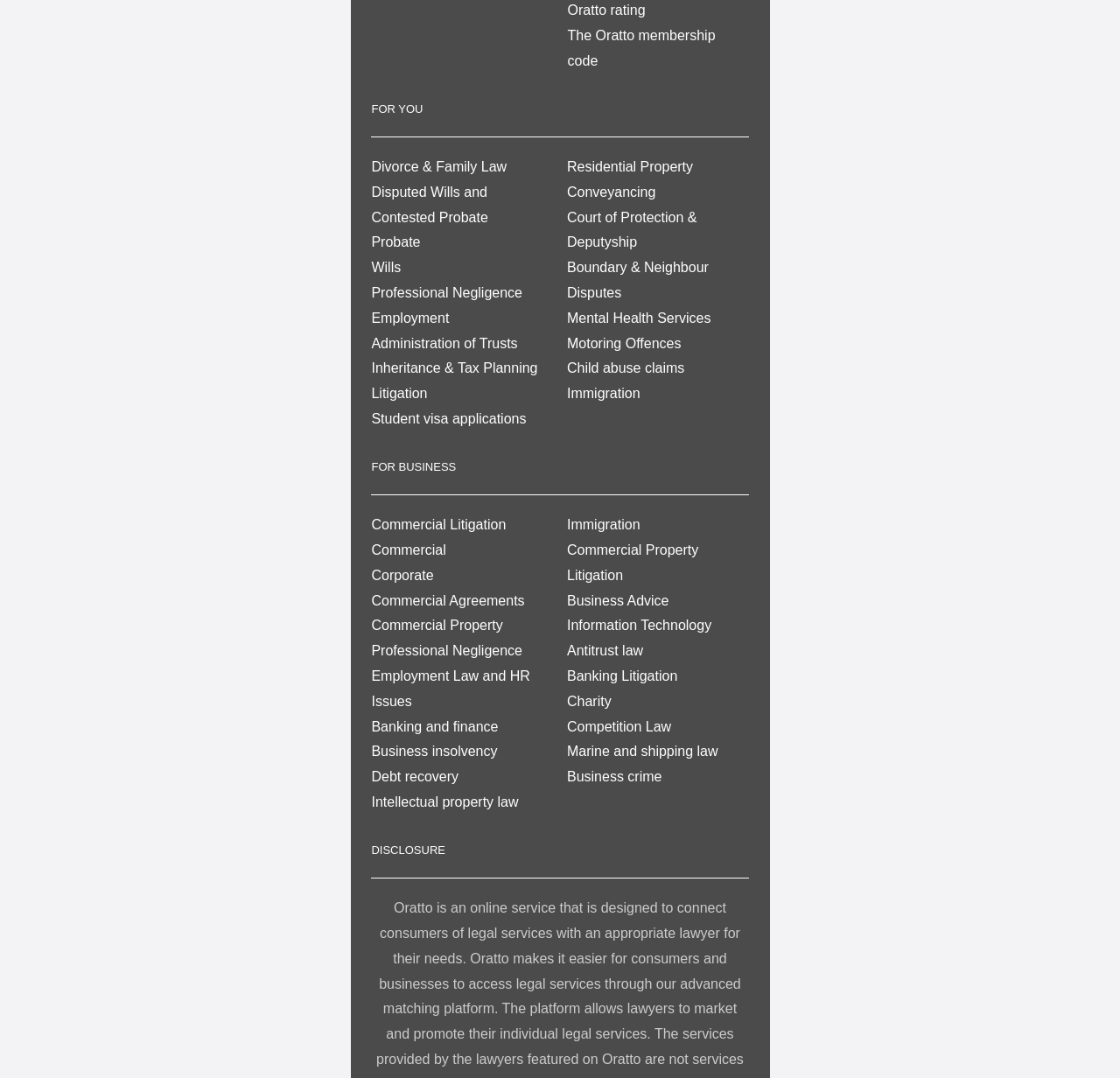Answer the question in a single word or phrase:
How many main sections are there on the webpage?

Three